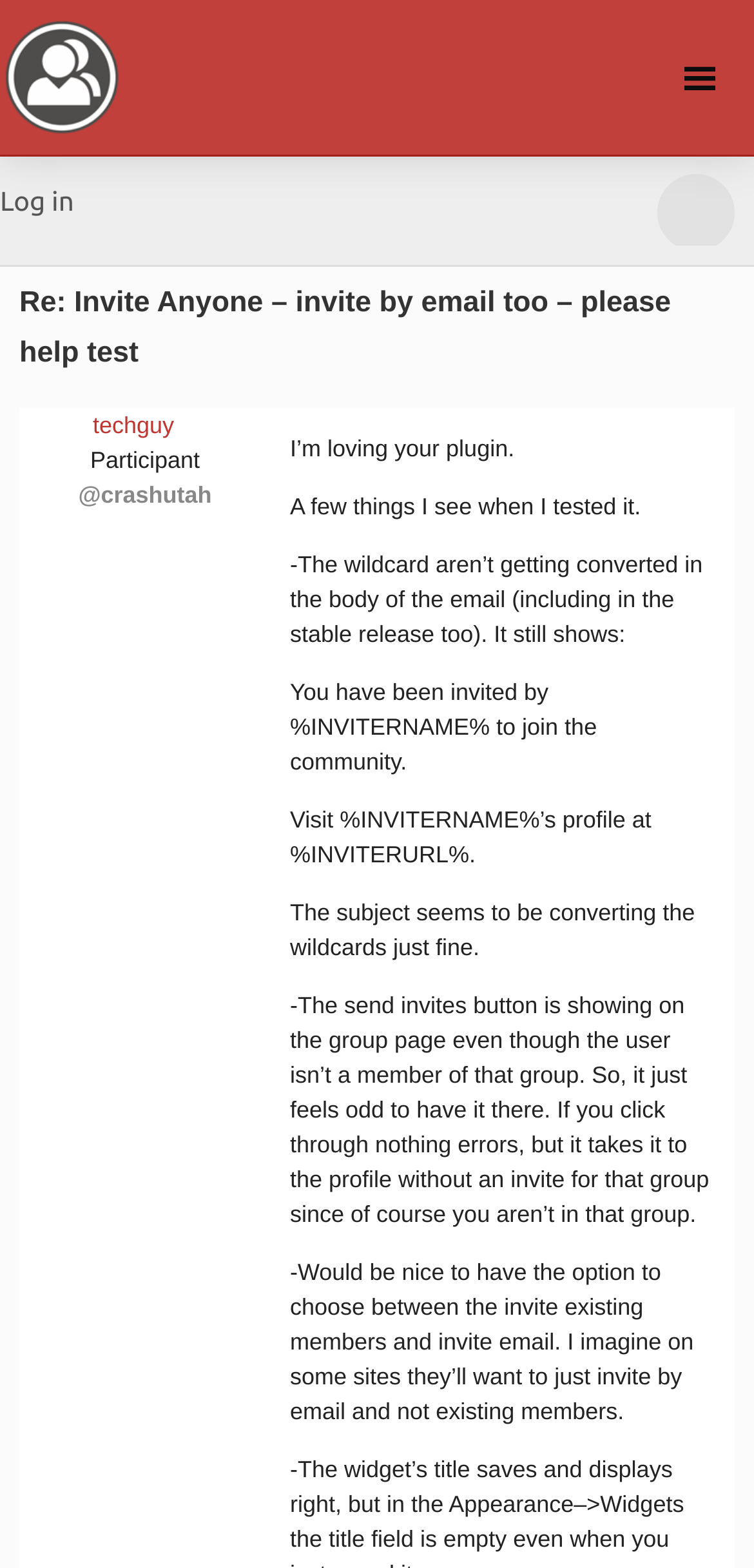Locate the bounding box coordinates of the UI element described by: "Anonymous". Provide the coordinates as four float numbers between 0 and 1, formatted as [left, top, right, bottom].

[0.867, 0.1, 1.0, 0.157]